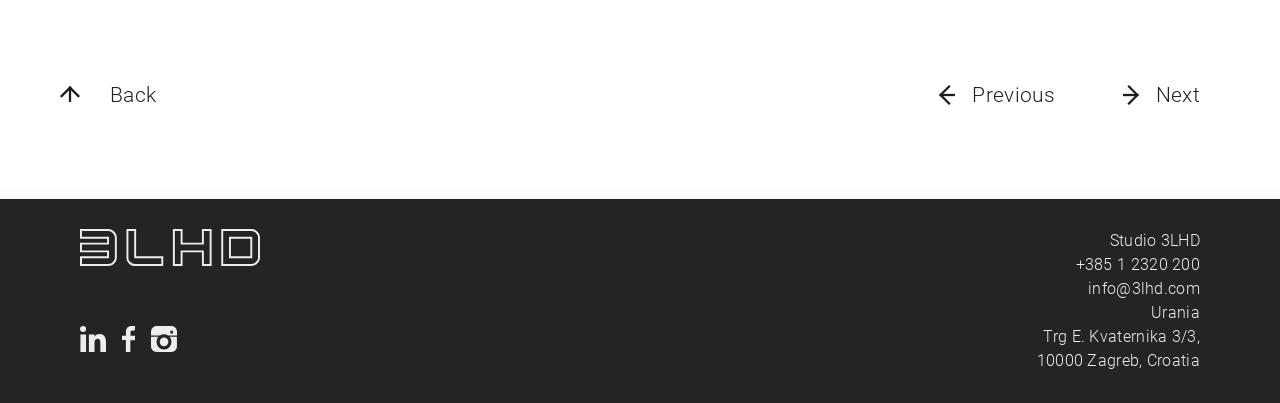How many links are there?
Answer with a single word or short phrase according to what you see in the image.

6